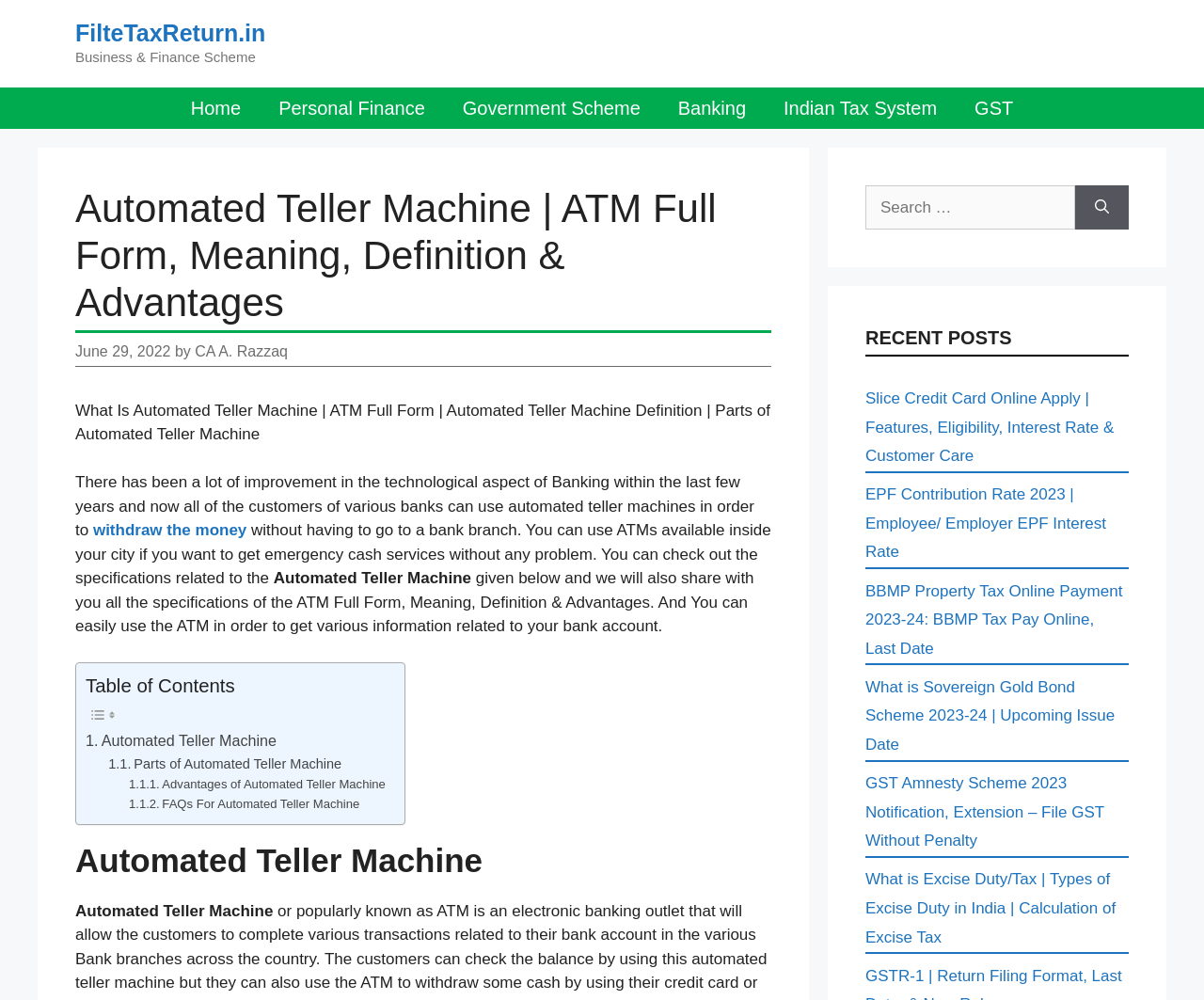Provide the bounding box coordinates of the HTML element this sentence describes: "Personal Finance".

[0.216, 0.087, 0.369, 0.128]